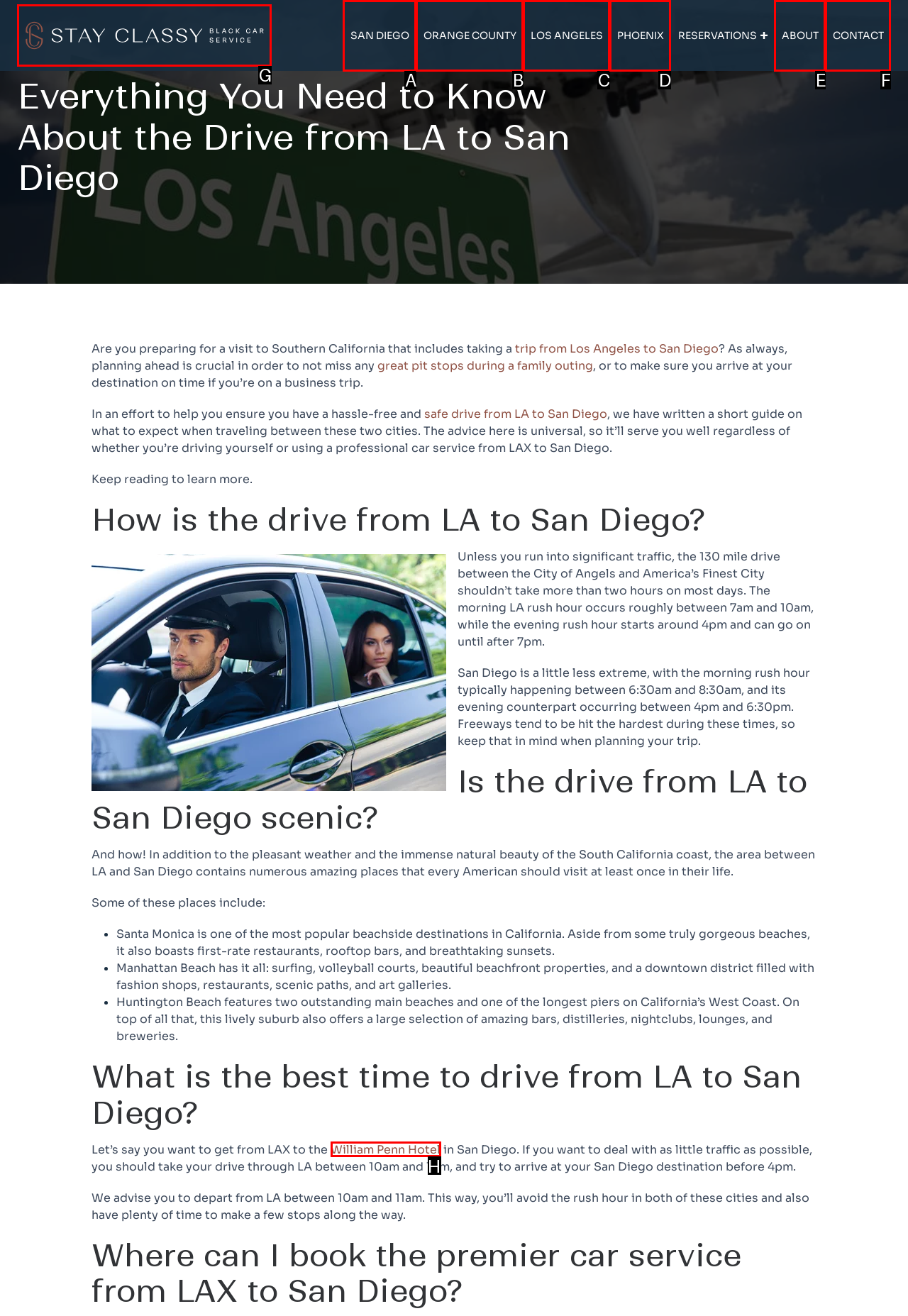Based on the description: William Penn Hotel, identify the matching HTML element. Reply with the letter of the correct option directly.

H